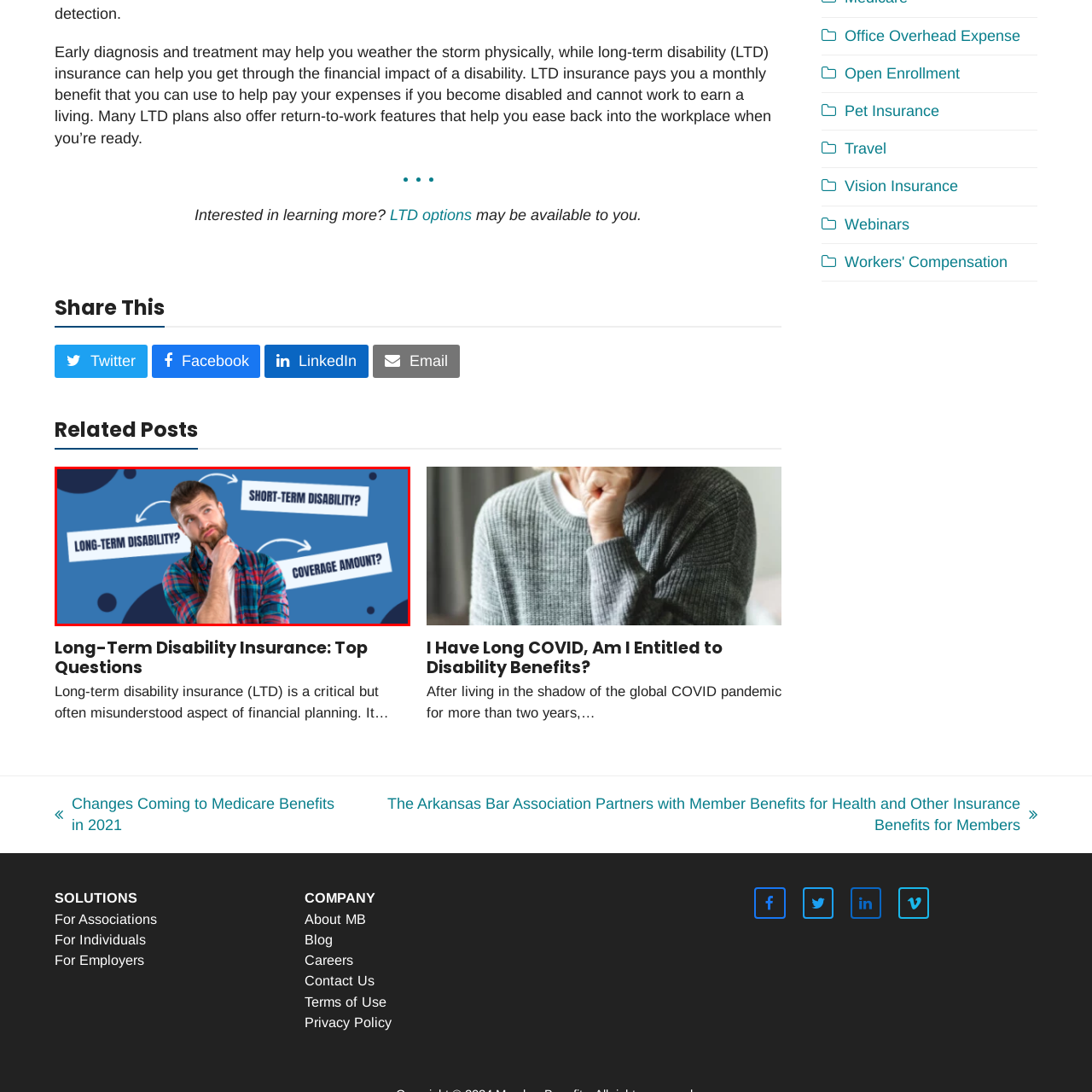Observe the image enclosed by the red border and respond to the subsequent question with a one-word or short phrase:
What is the main topic of the image?

Disability insurance